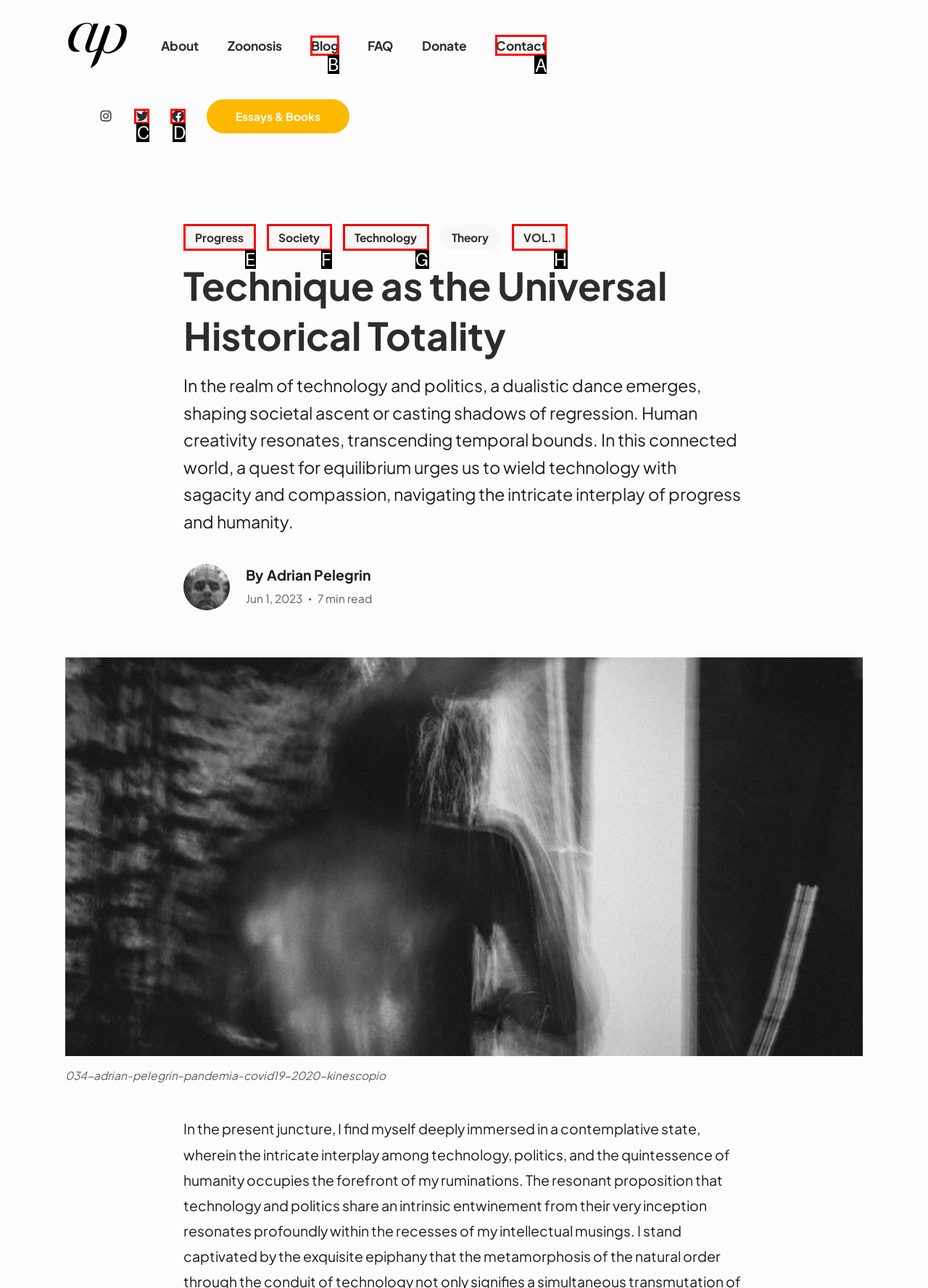Please identify the correct UI element to click for the task: Check the latest blog post Respond with the letter of the appropriate option.

B